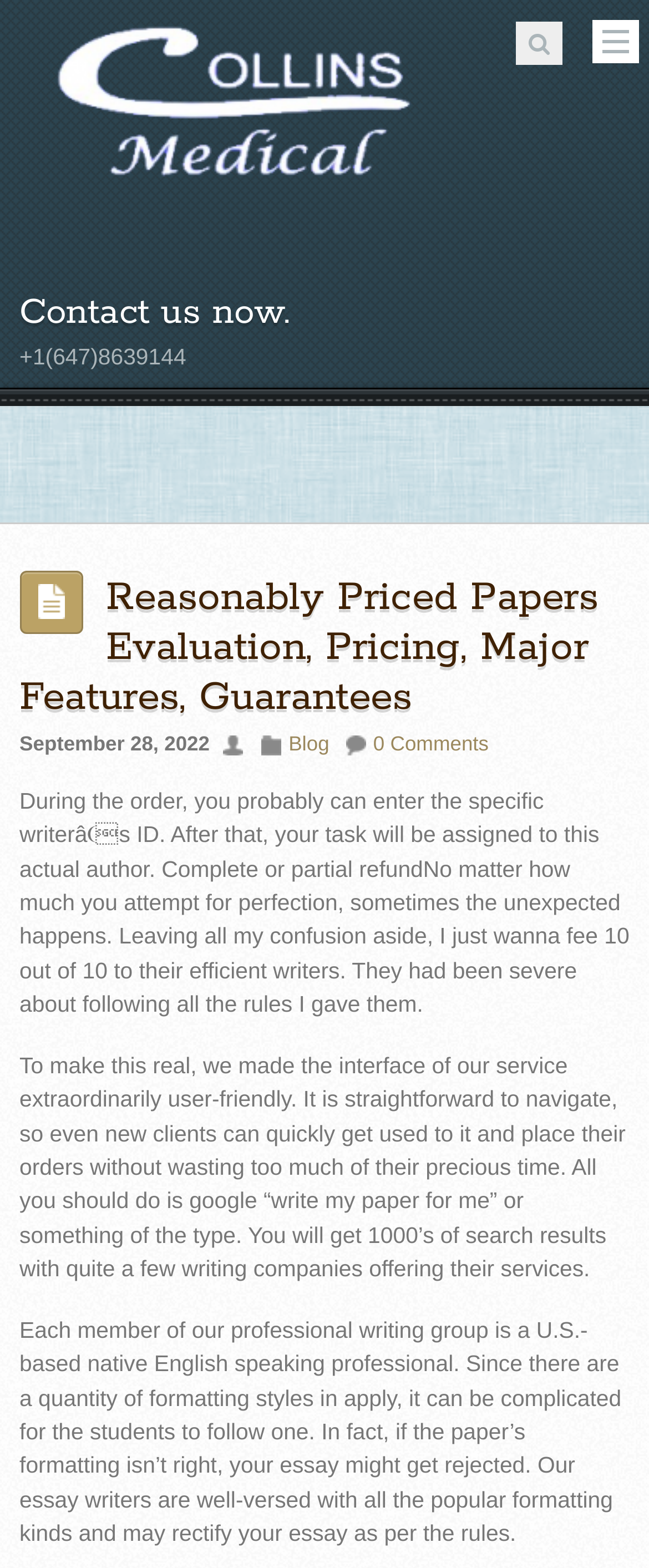Using the description "0 Comments", locate and provide the bounding box of the UI element.

[0.575, 0.467, 0.753, 0.481]